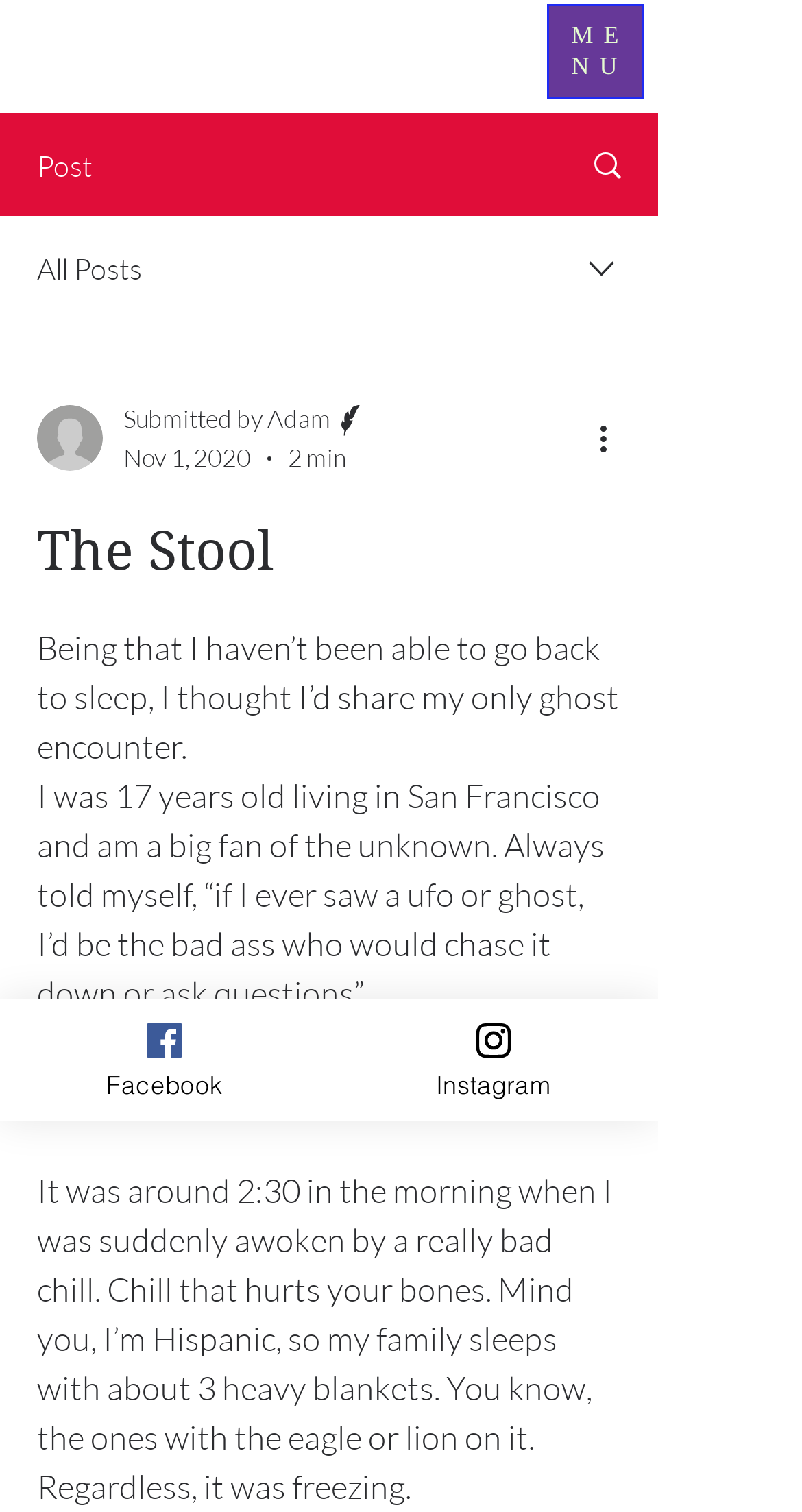Please answer the following question using a single word or phrase: 
What is the author's age when they had a ghost encounter?

17